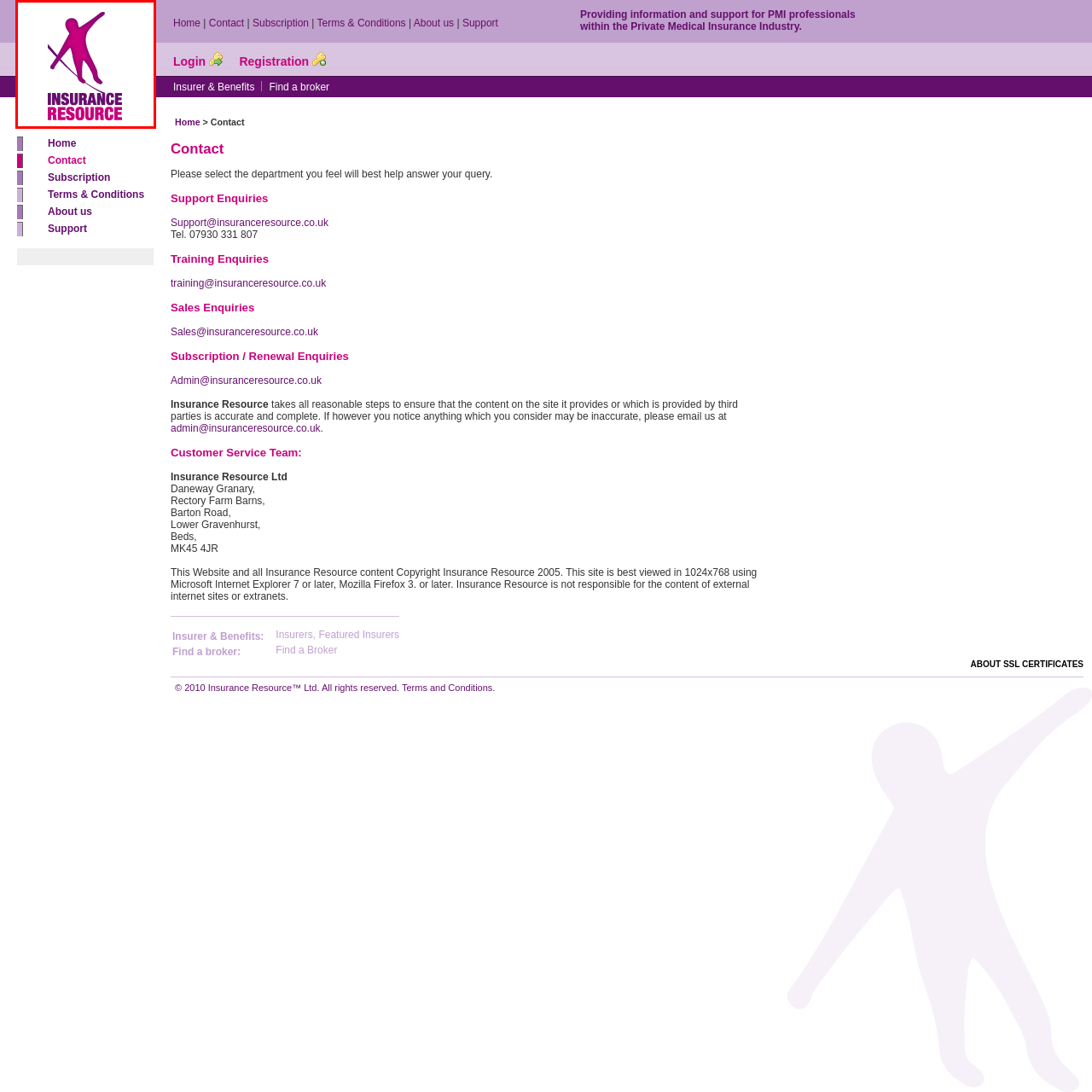Check the image highlighted by the red rectangle and provide a single word or phrase for the question:
What is the font color of the text 'INSURANCE RESOURCE'?

Black